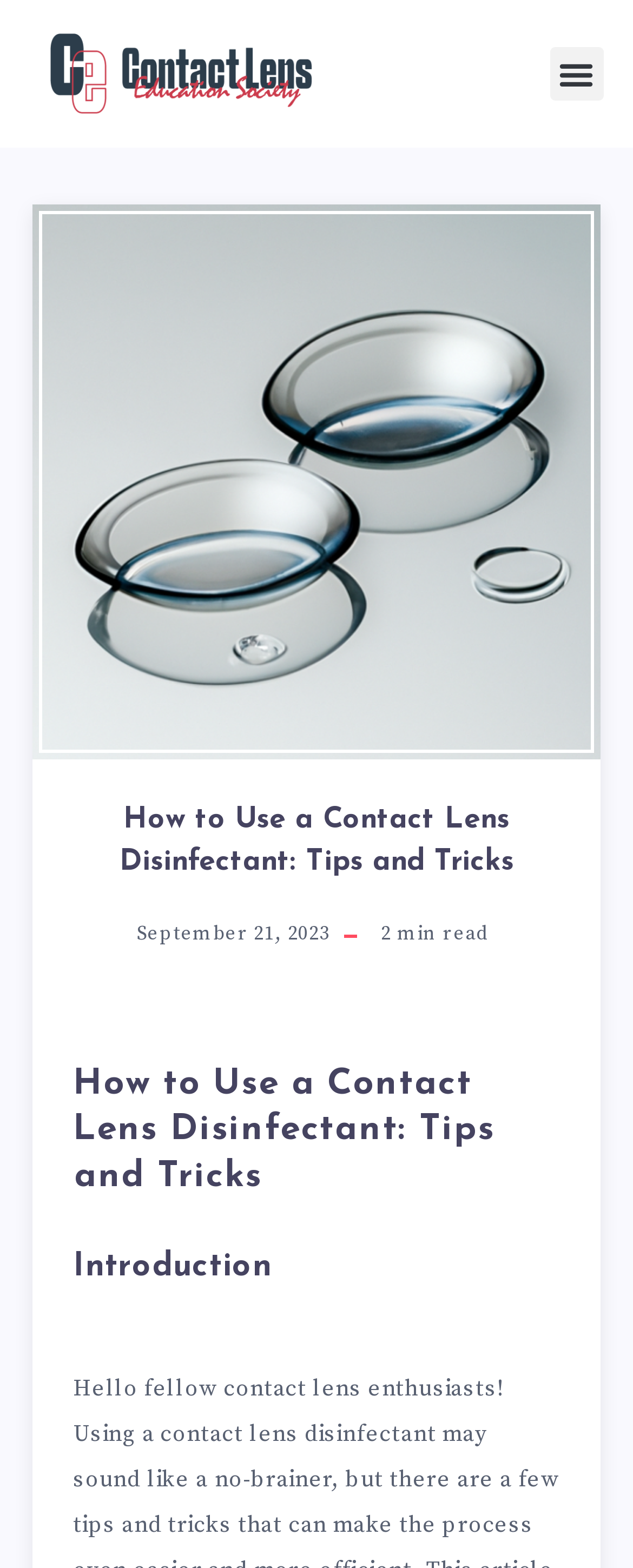Predict the bounding box of the UI element based on this description: "Menu".

[0.868, 0.03, 0.953, 0.064]